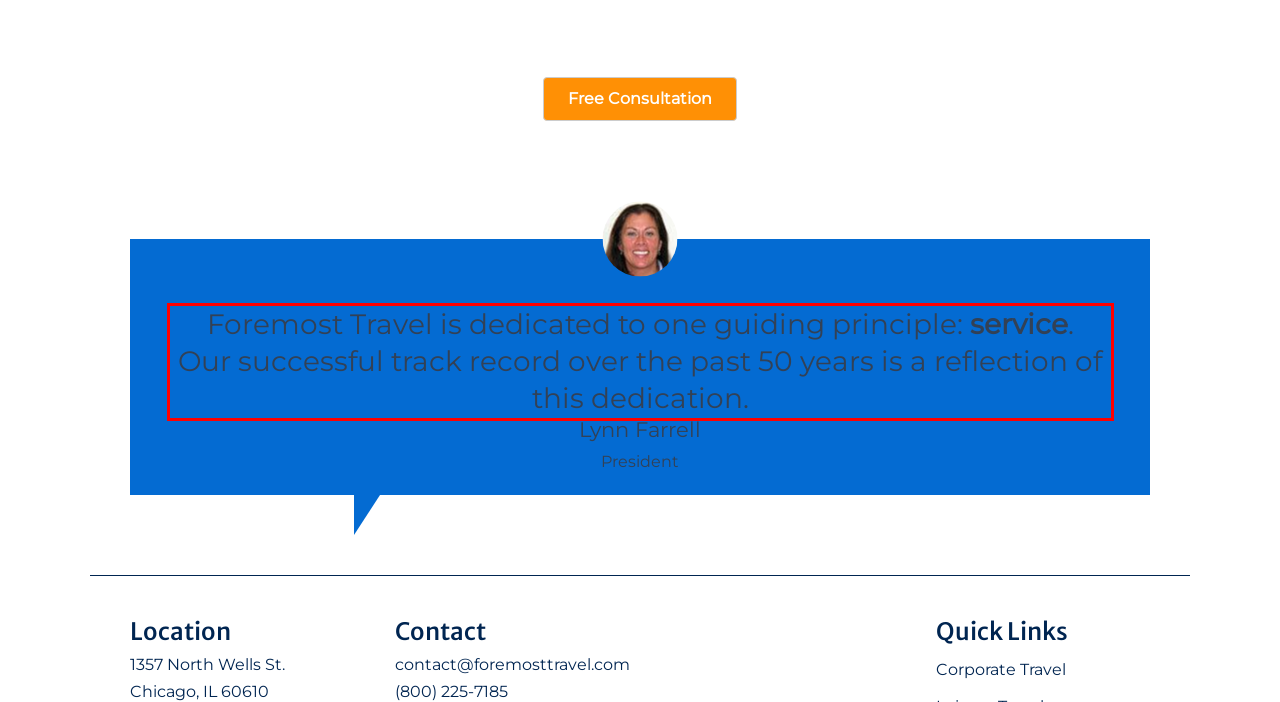You are presented with a screenshot containing a red rectangle. Extract the text found inside this red bounding box.

Foremost Travel is dedicated to one guiding principle: service. Our successful track record over the past 50 years is a reflection of this dedication.